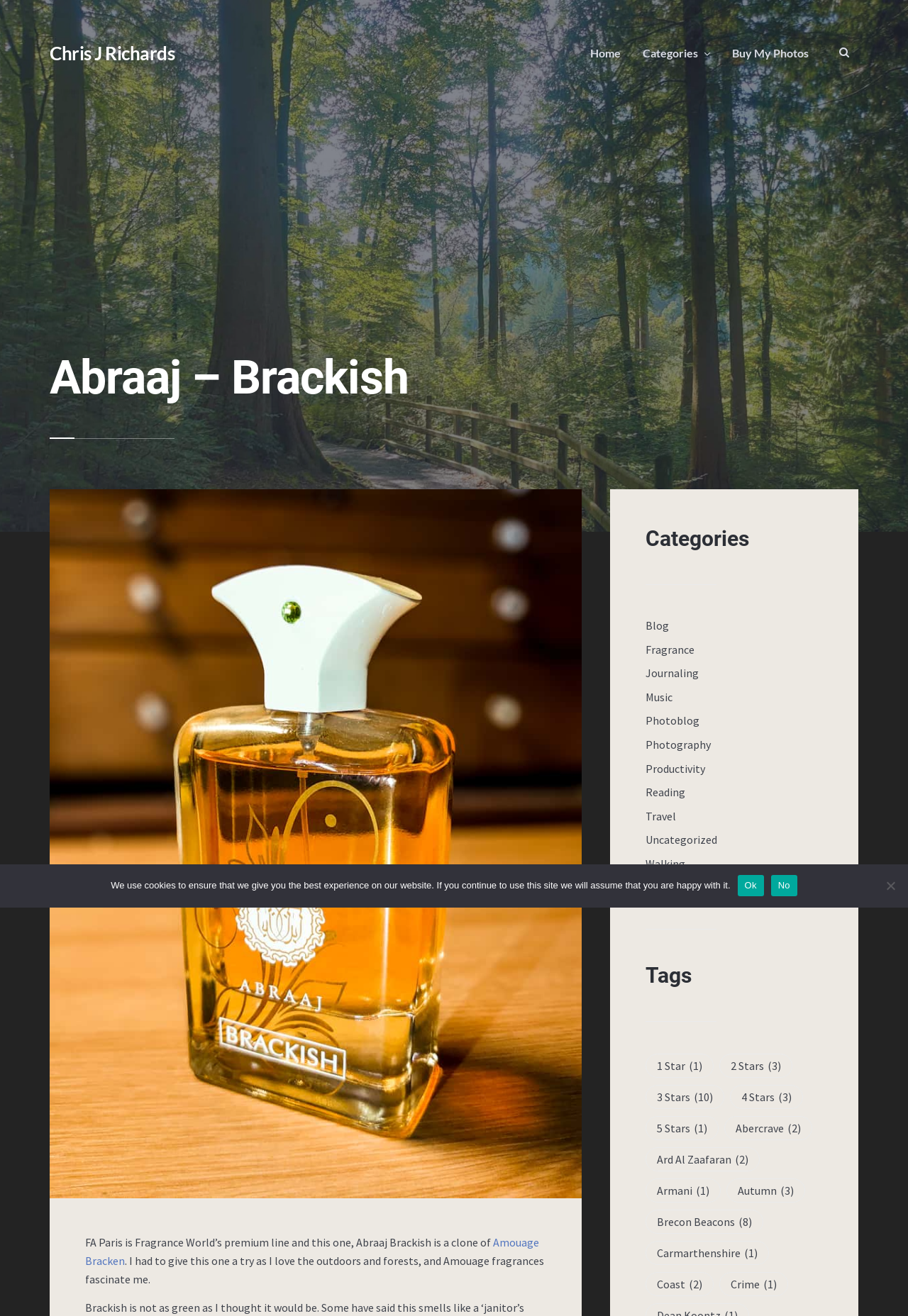Find the bounding box coordinates for the area you need to click to carry out the instruction: "Explore the Fragrance category". The coordinates should be four float numbers between 0 and 1, indicated as [left, top, right, bottom].

[0.711, 0.488, 0.765, 0.499]